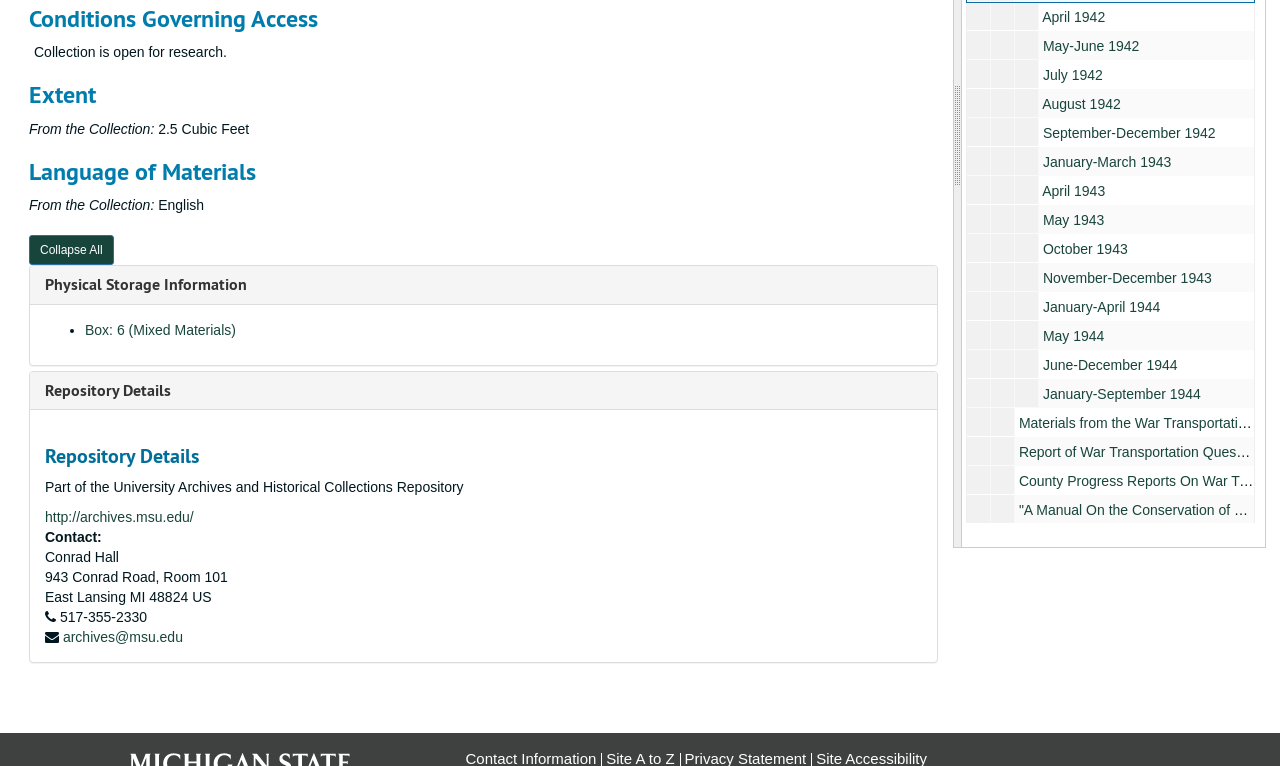Extract the bounding box coordinates for the UI element described by the text: "archives@msu.edu". The coordinates should be in the form of [left, top, right, bottom] with values between 0 and 1.

[0.049, 0.821, 0.143, 0.842]